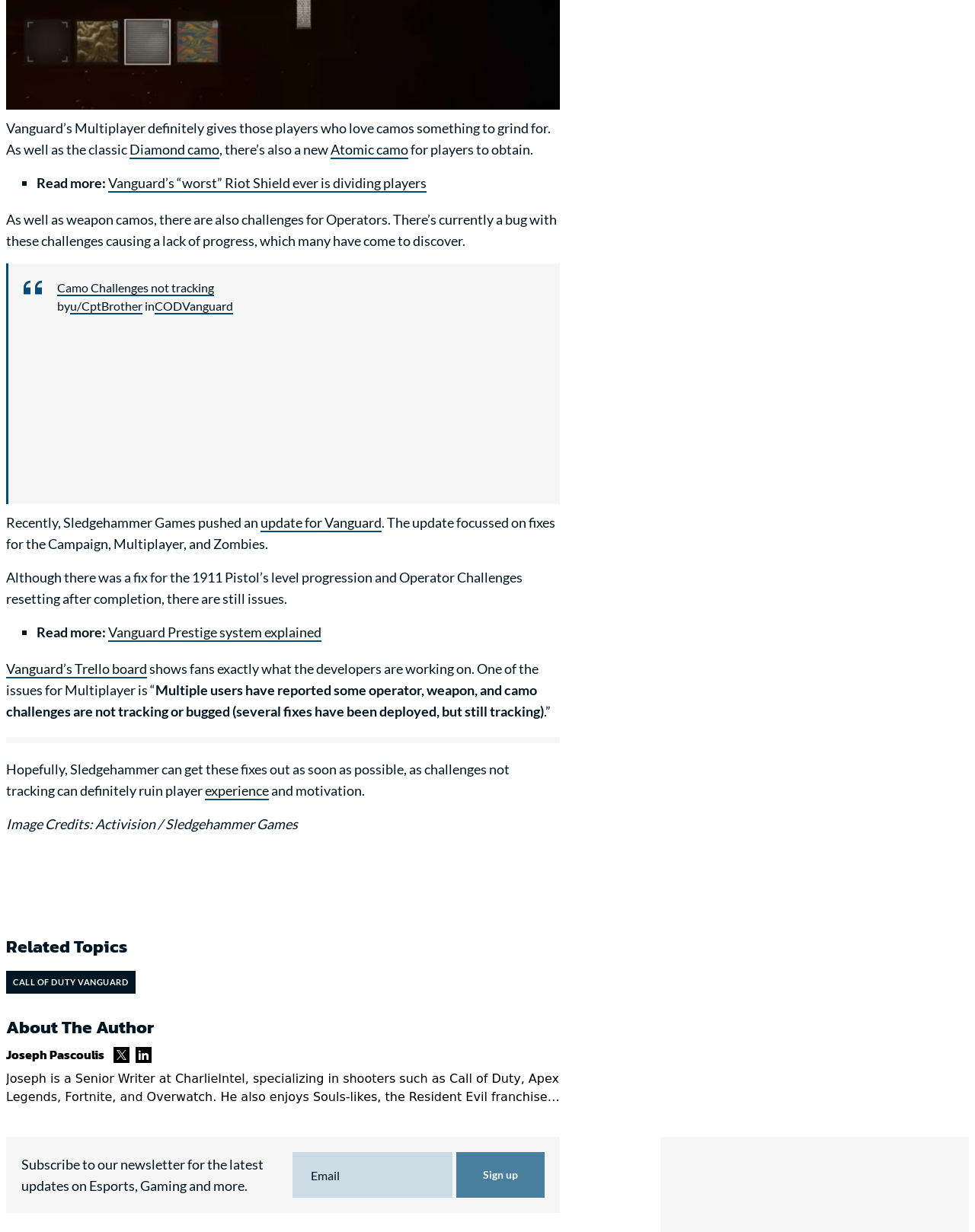Based on the element description update for Vanguard, identify the bounding box of the UI element in the given webpage screenshot. The coordinates should be in the format (top-left x, top-left y, bottom-right x, bottom-right y) and must be between 0 and 1.

[0.267, 0.417, 0.391, 0.432]